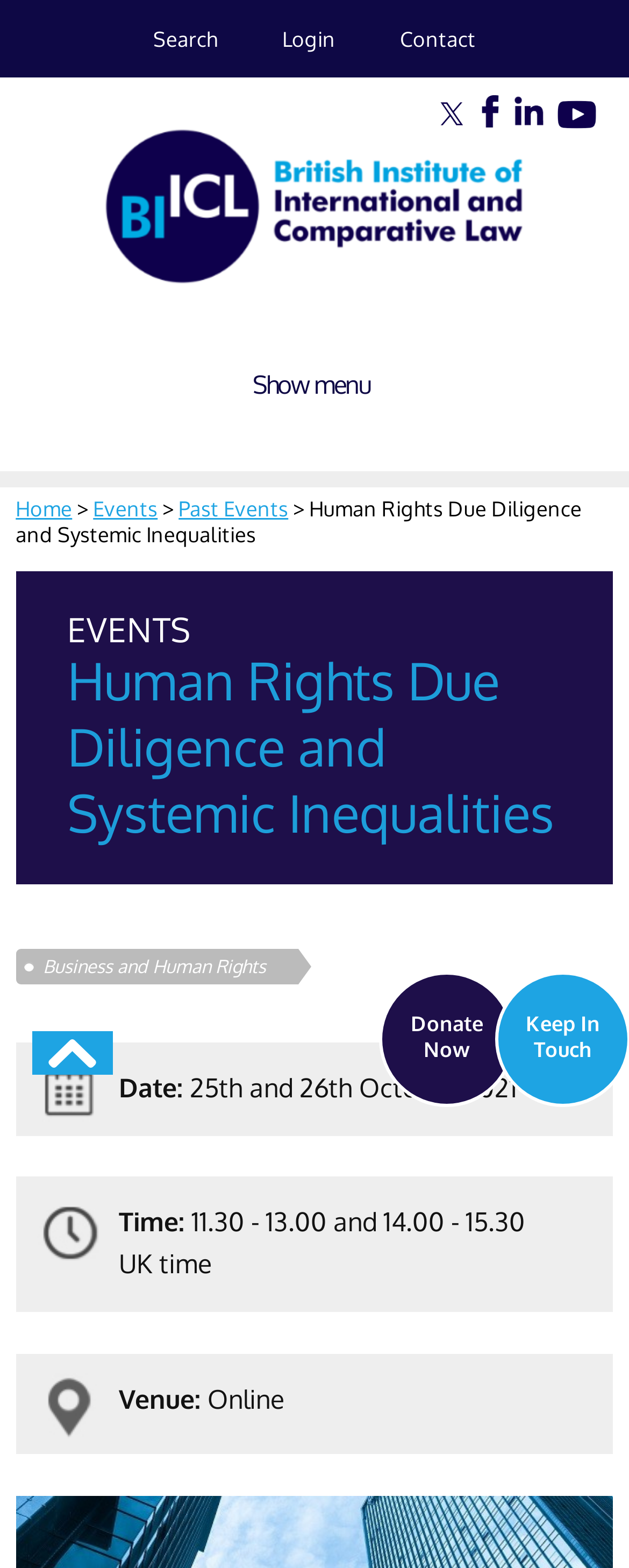Determine the bounding box coordinates of the UI element that matches the following description: "0 Comments". The coordinates should be four float numbers between 0 and 1 in the format [left, top, right, bottom].

None